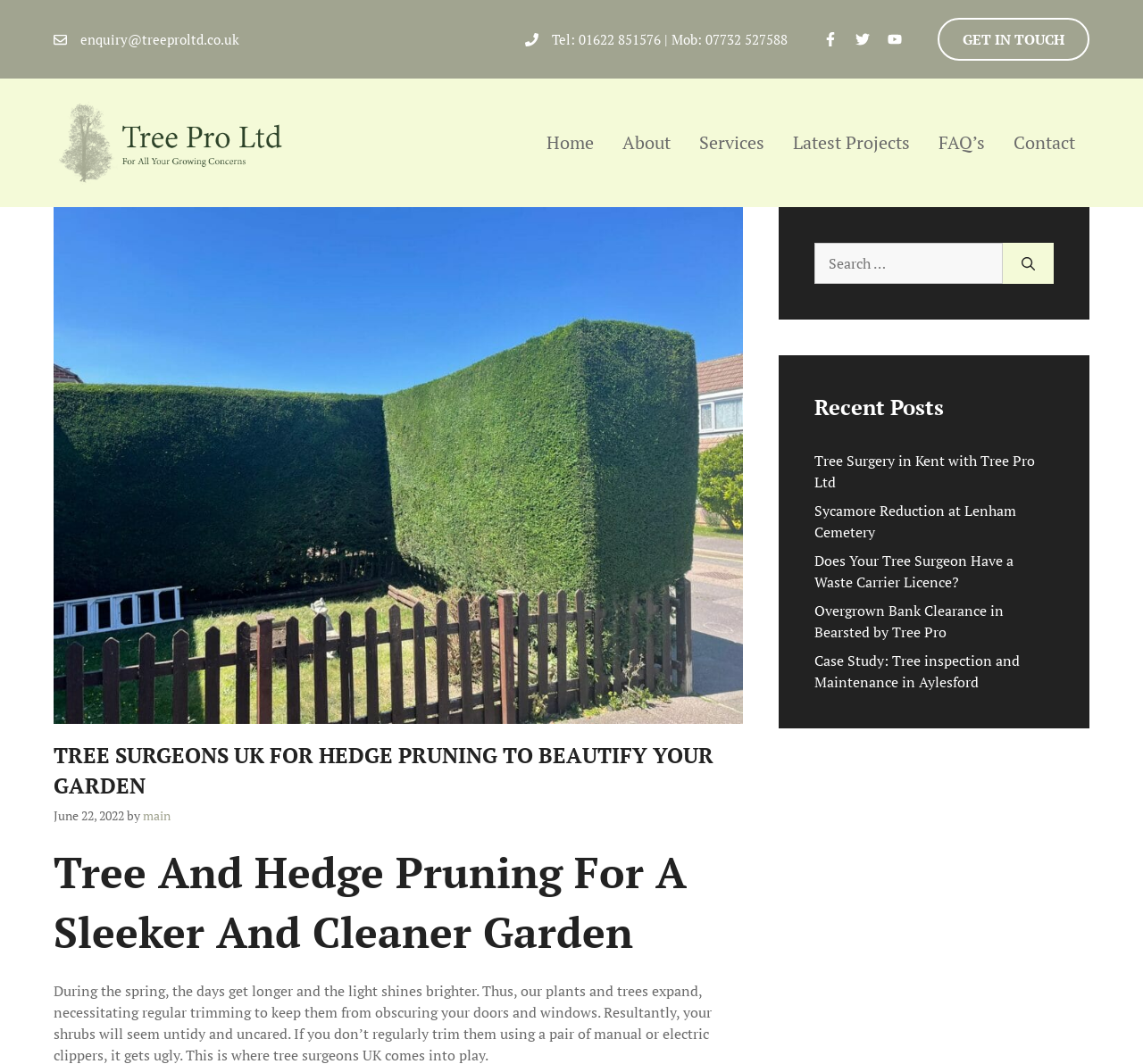Please determine the bounding box coordinates of the element's region to click for the following instruction: "Visit the home page".

[0.466, 0.113, 0.532, 0.155]